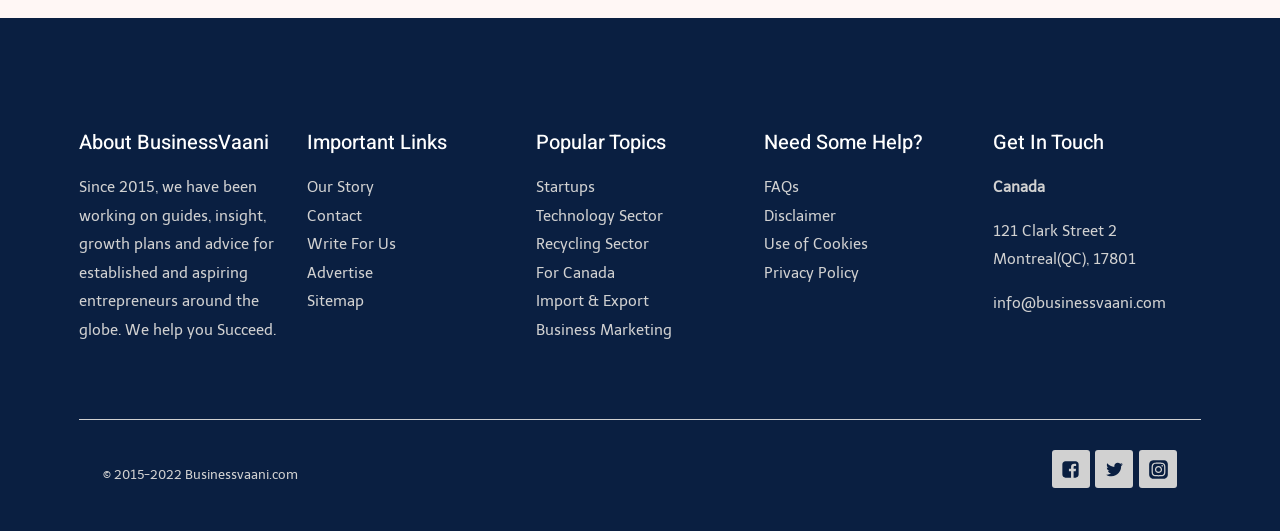Determine the bounding box coordinates of the clickable region to carry out the instruction: "Get help from 'FAQs'".

[0.597, 0.336, 0.624, 0.37]